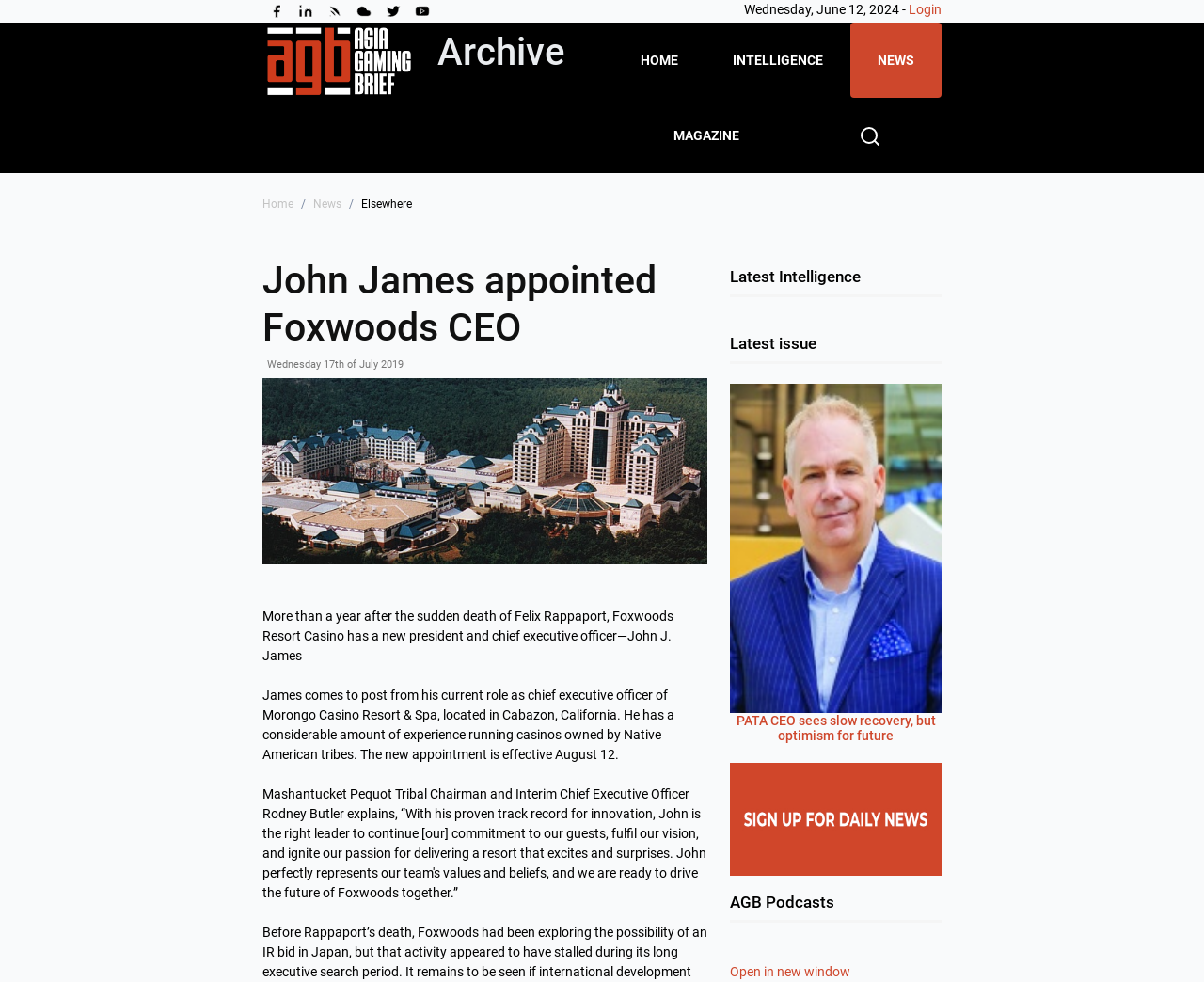Identify the bounding box for the given UI element using the description provided. Coordinates should be in the format (top-left x, top-left y, bottom-right x, bottom-right y) and must be between 0 and 1. Here is the description: News

[0.706, 0.023, 0.782, 0.1]